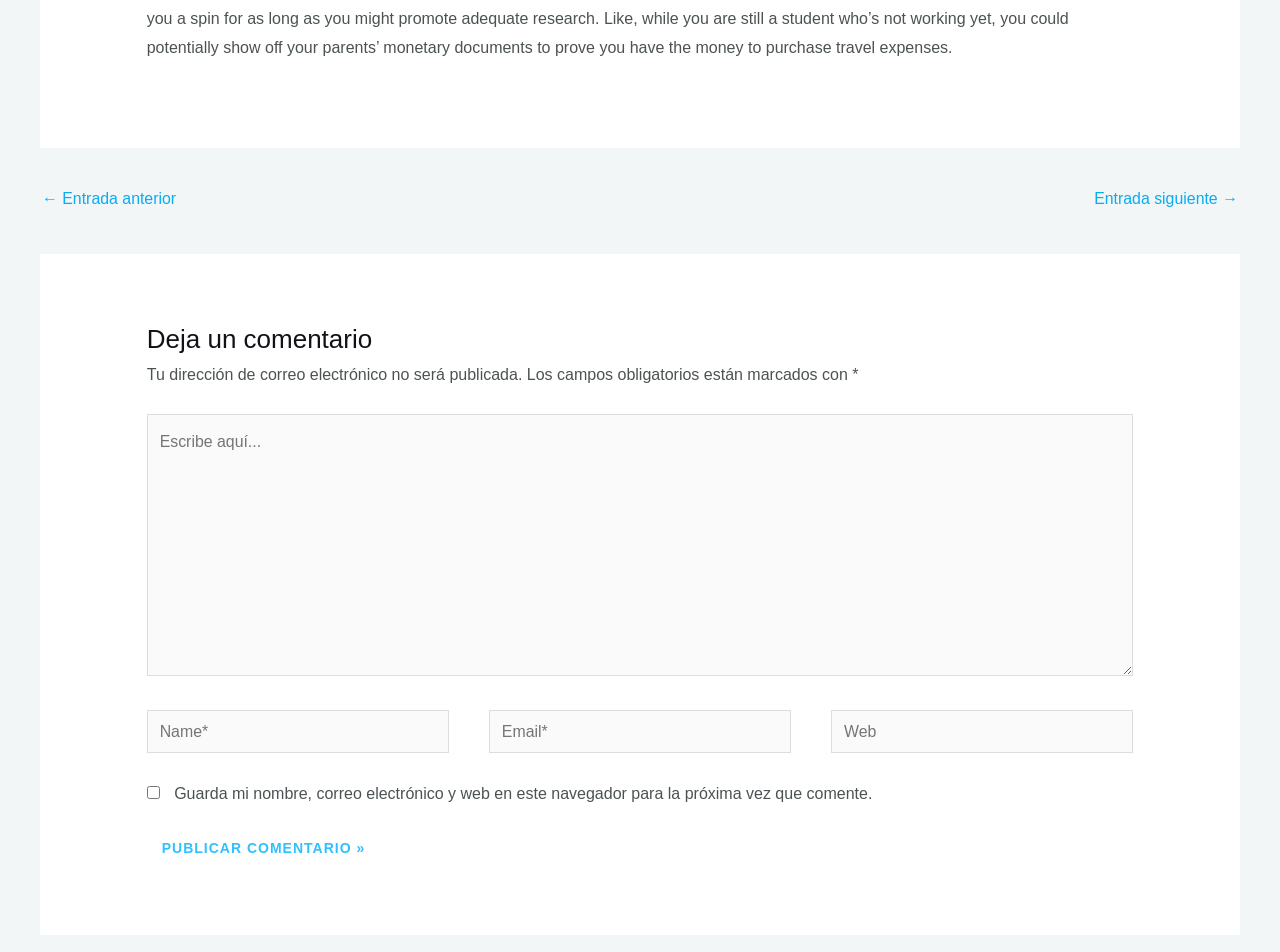Utilize the details in the image to thoroughly answer the following question: What is the default state of the checkbox?

The checkbox to save the user's name, email, and web in the browser for the next comment is initially unchecked, indicating that users need to manually check it if they want to save their details.